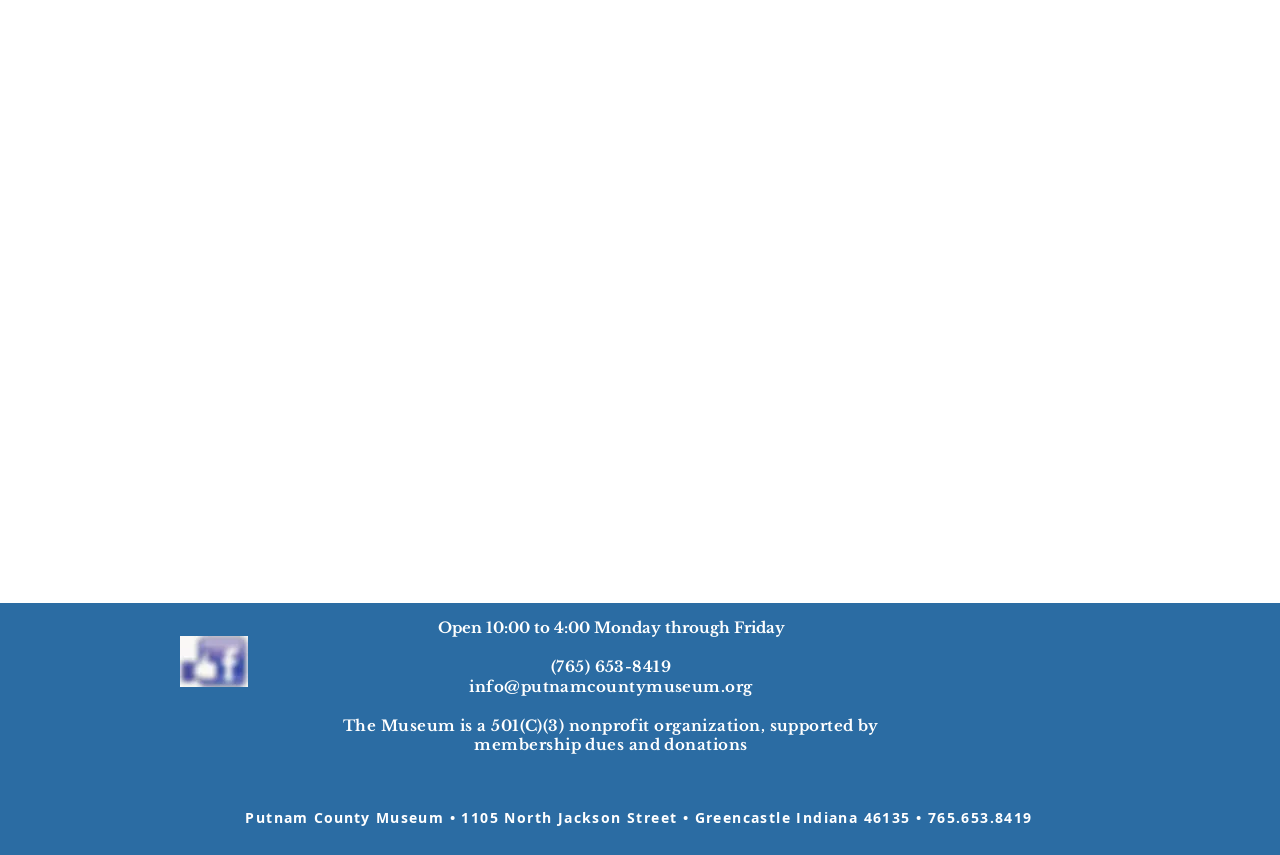What is the email address of the museum?
Answer the question with just one word or phrase using the image.

info@putnamcountymuseum.org